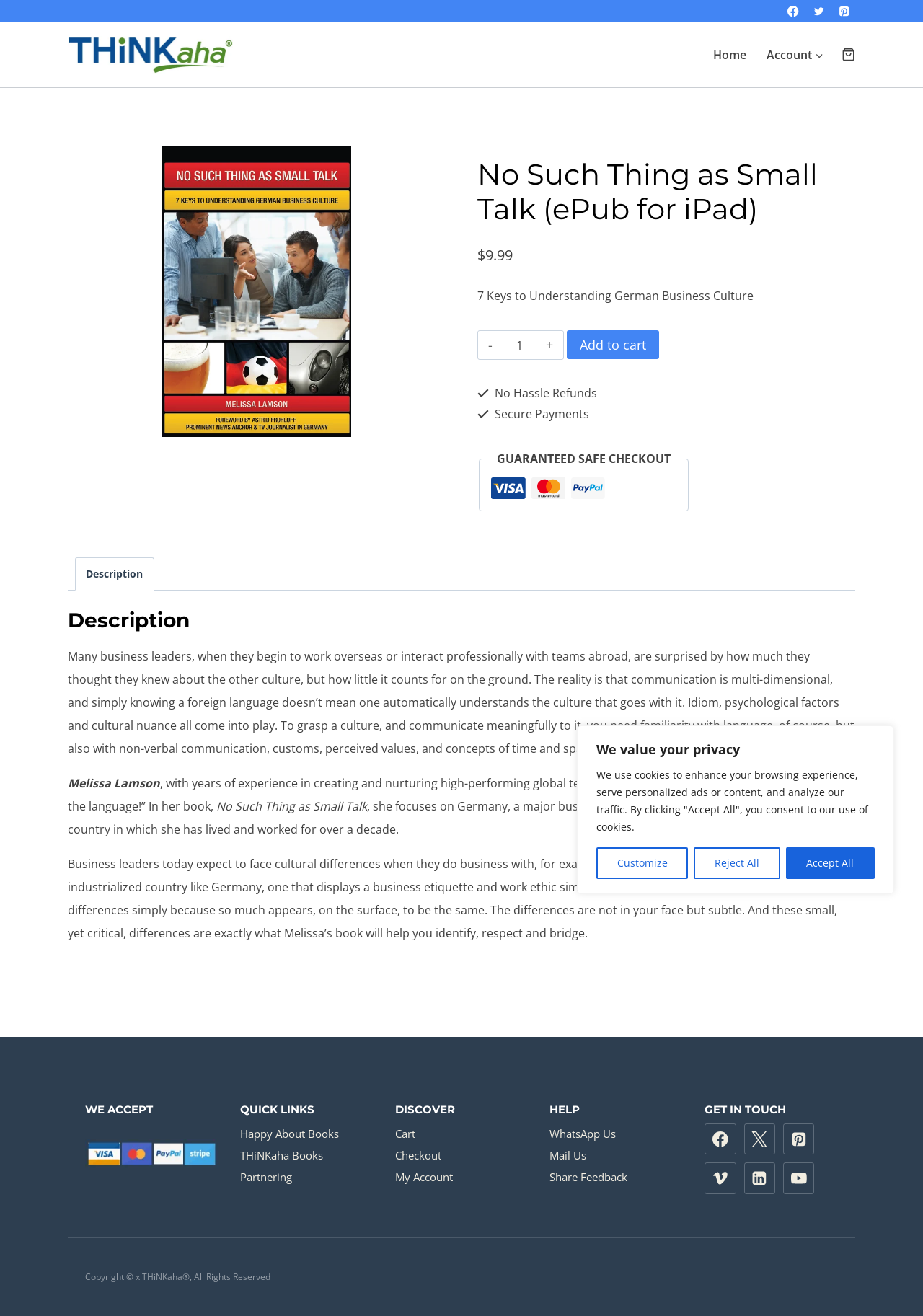Show the bounding box coordinates of the region that should be clicked to follow the instruction: "Click the 'Description' tab."

[0.081, 0.424, 0.167, 0.448]